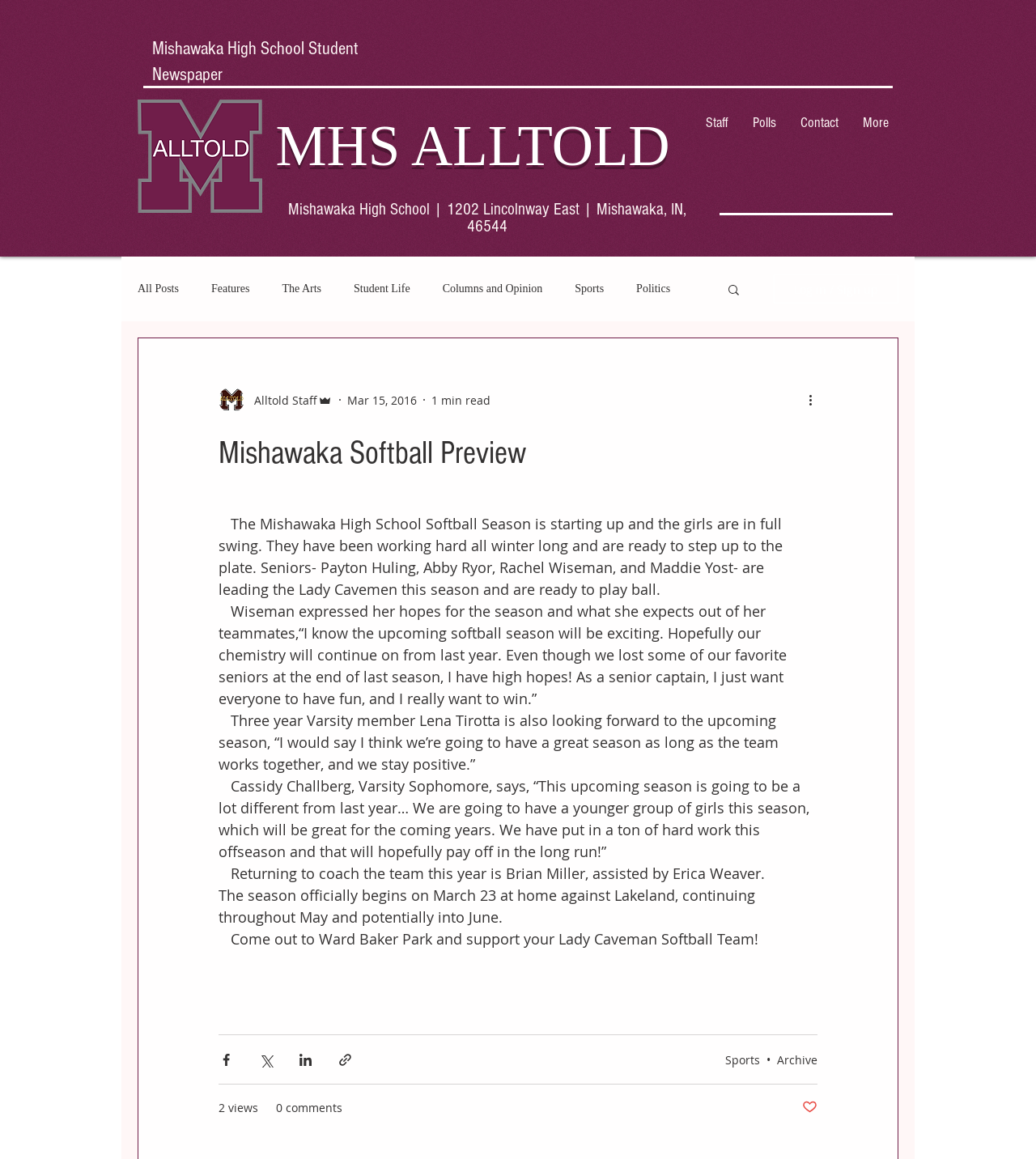Please find the bounding box coordinates of the element's region to be clicked to carry out this instruction: "View the 'Sports' category".

[0.7, 0.908, 0.734, 0.921]